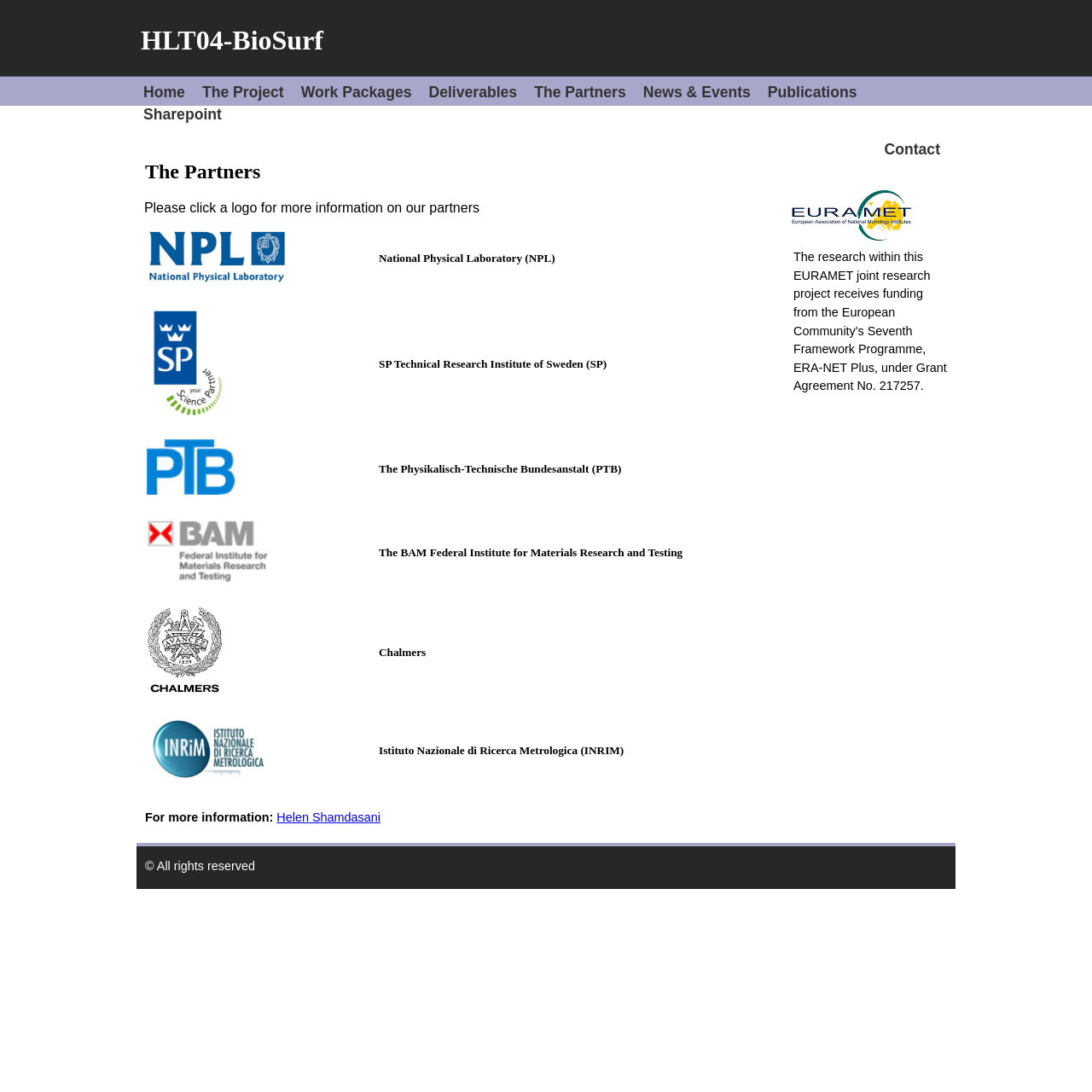Please provide a one-word or phrase answer to the question: 
What is the name of the first partner listed?

National Physical Laboratory (NPL)